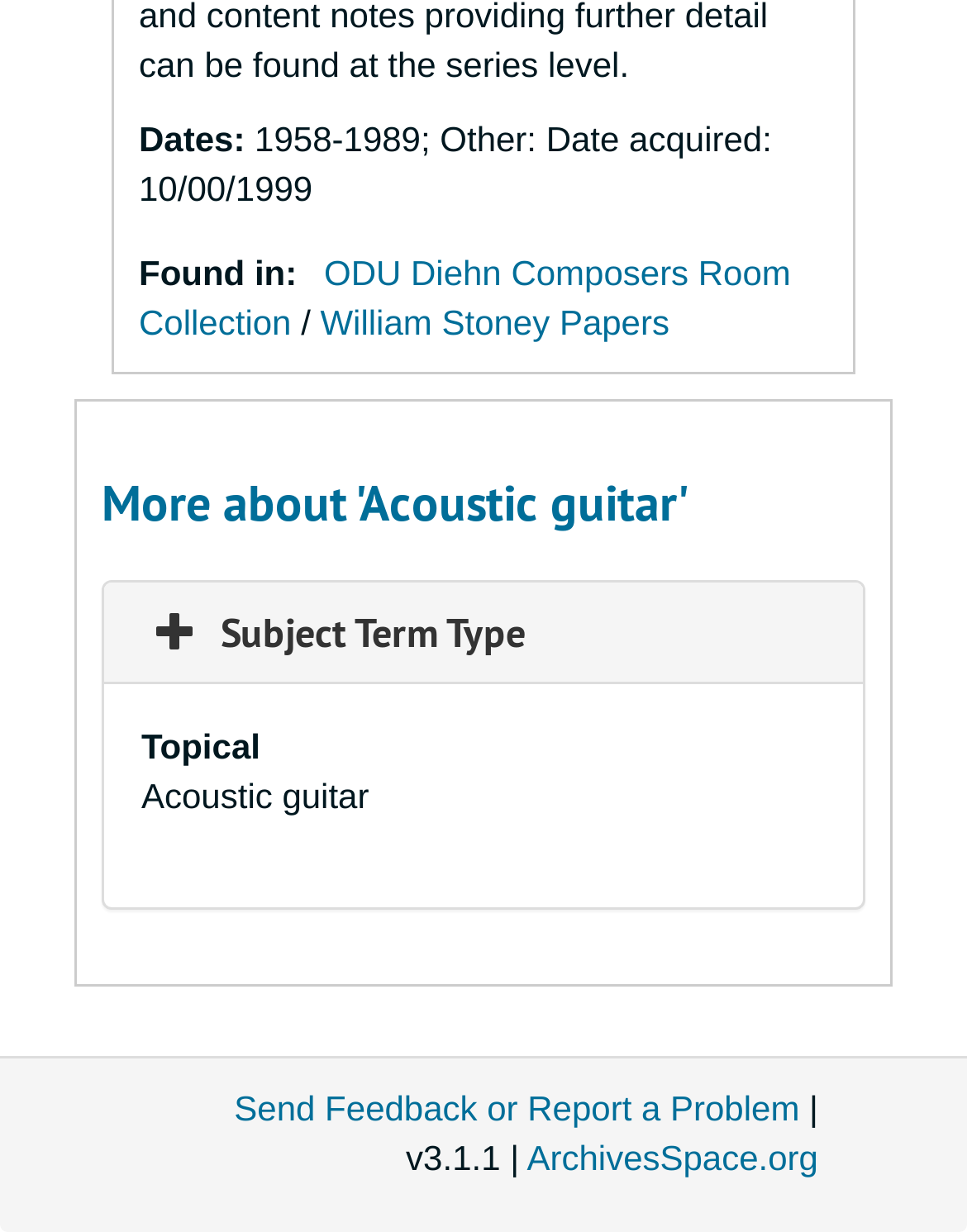Please look at the image and answer the question with a detailed explanation: What is the version of the website?

The version of the website can be found at the bottom of the webpage, next to the link 'ArchivesSpace.org'.